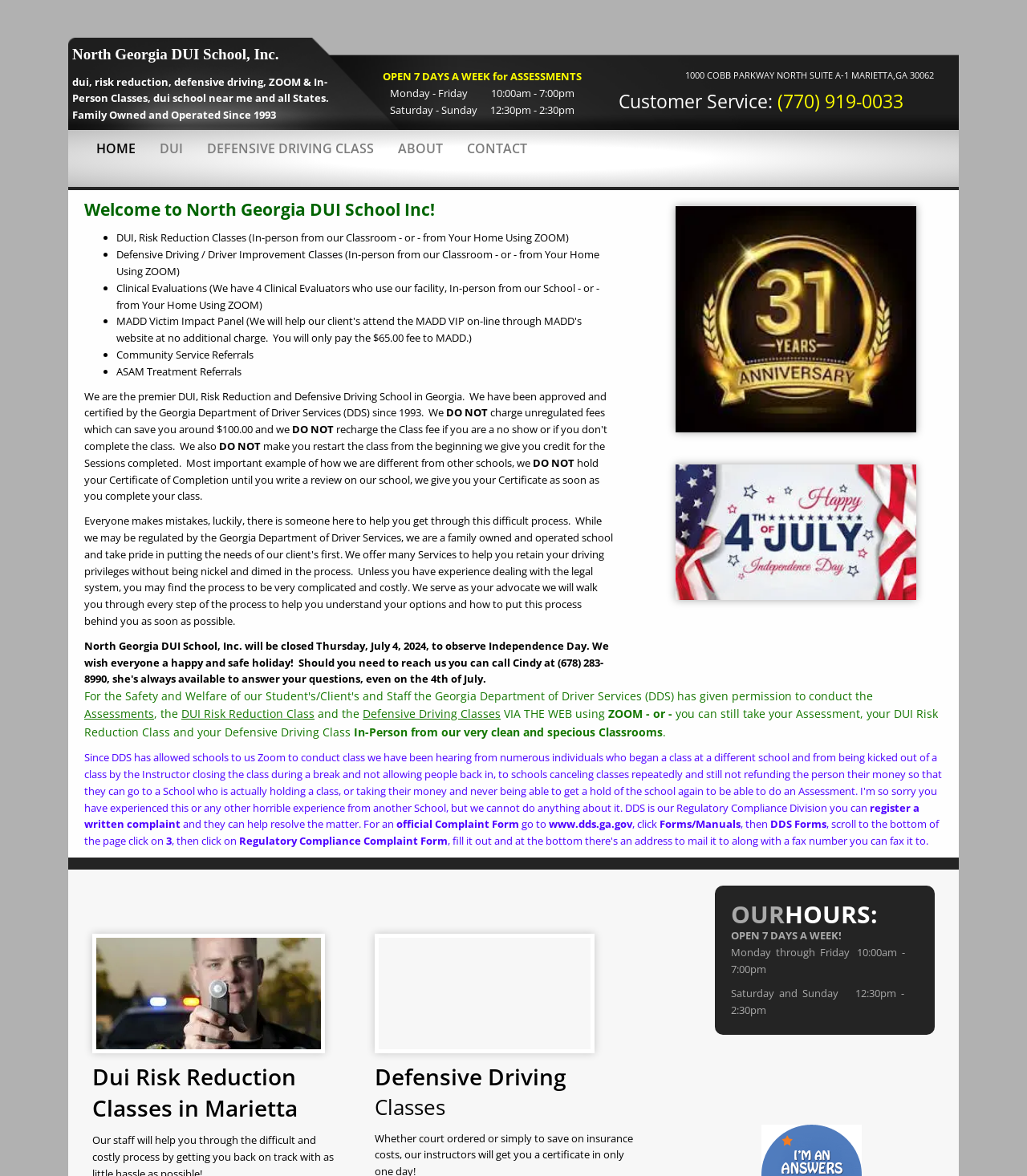Locate the bounding box coordinates of the element's region that should be clicked to carry out the following instruction: "Get the address of the school". The coordinates need to be four float numbers between 0 and 1, i.e., [left, top, right, bottom].

[0.667, 0.059, 0.909, 0.069]